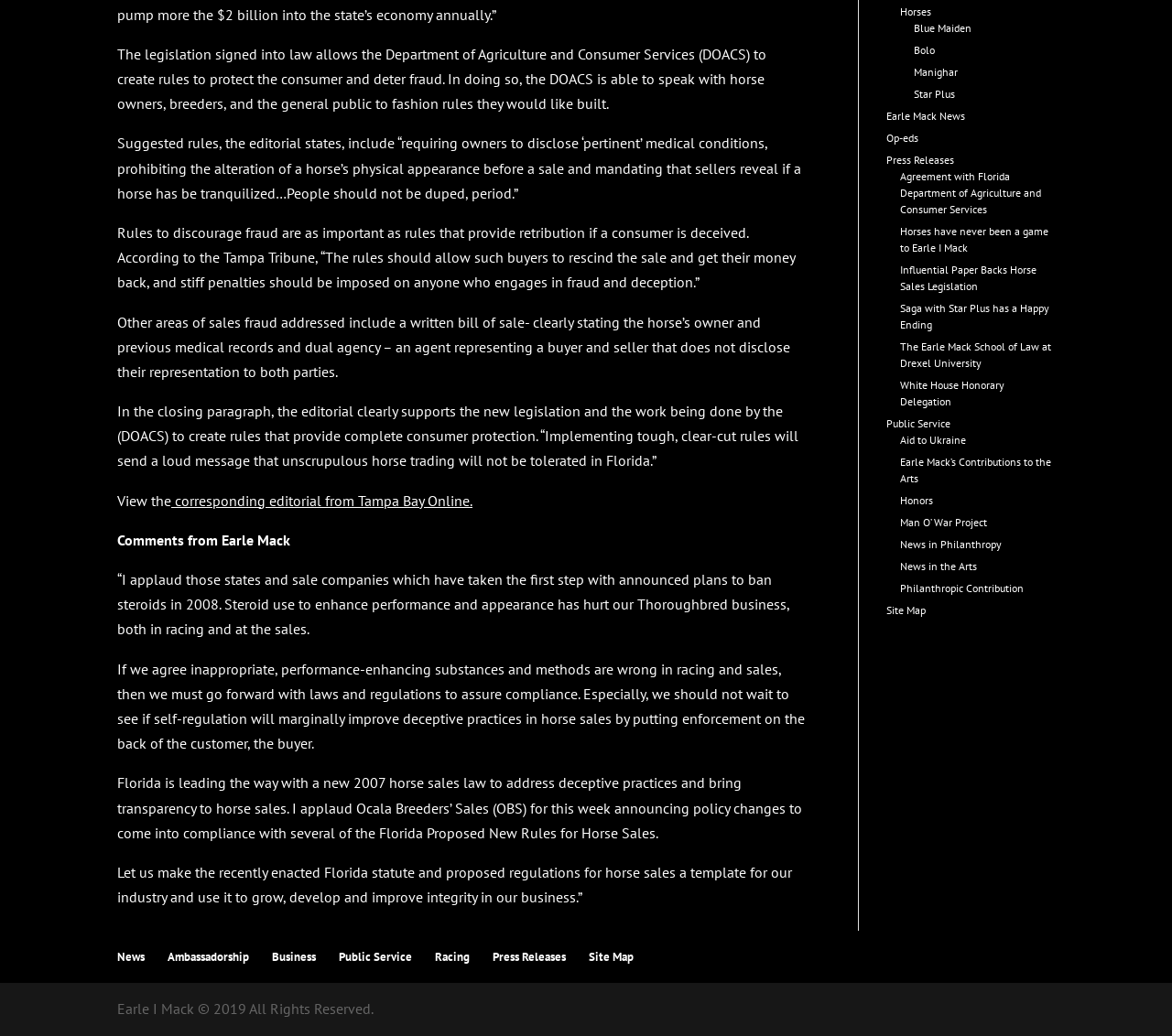Identify the bounding box for the described UI element: "Earle Mack News".

[0.756, 0.105, 0.824, 0.118]